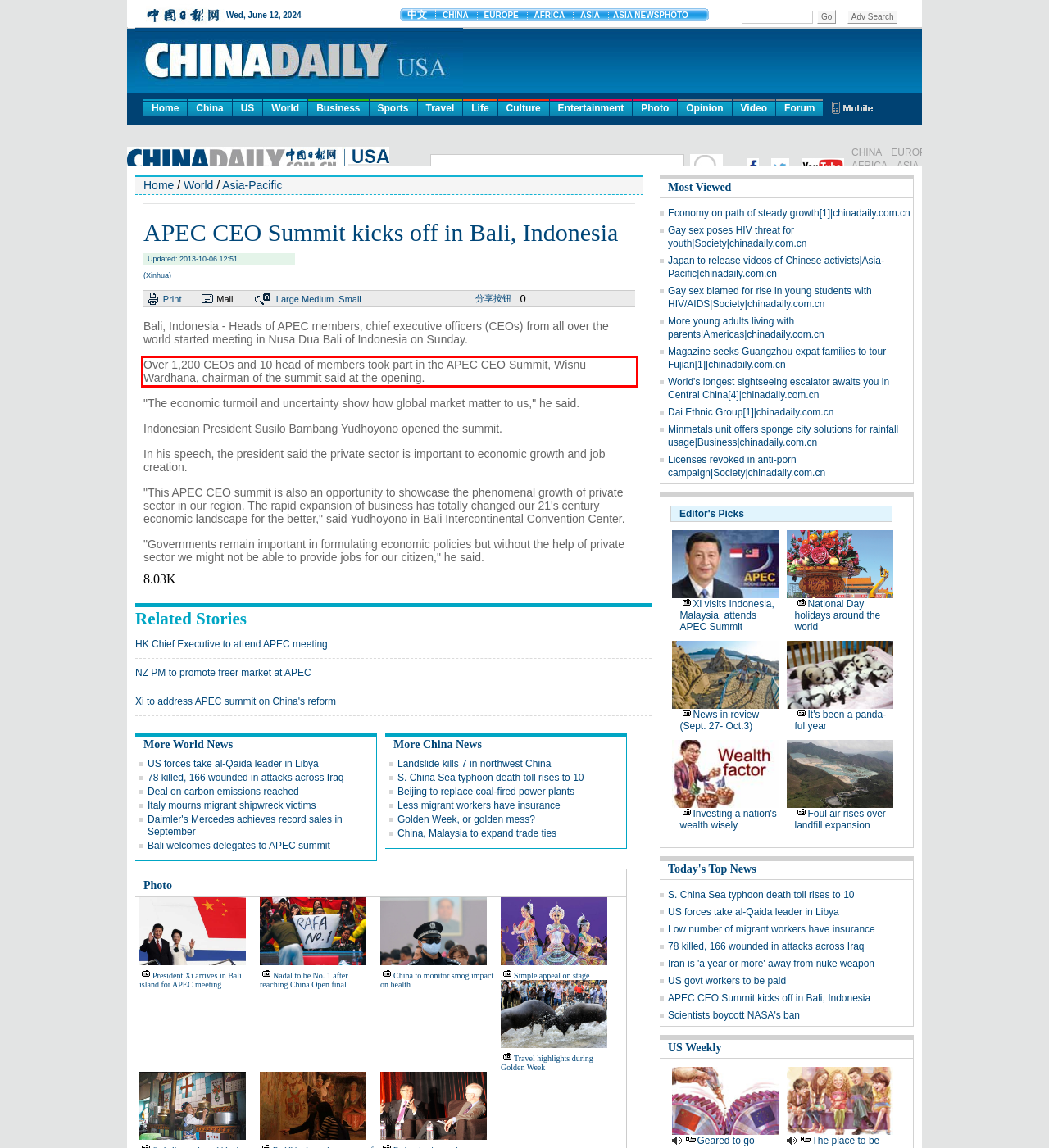From the provided screenshot, extract the text content that is enclosed within the red bounding box.

Over 1,200 CEOs and 10 head of members took part in the APEC CEO Summit, Wisnu Wardhana, chairman of the summit said at the opening.